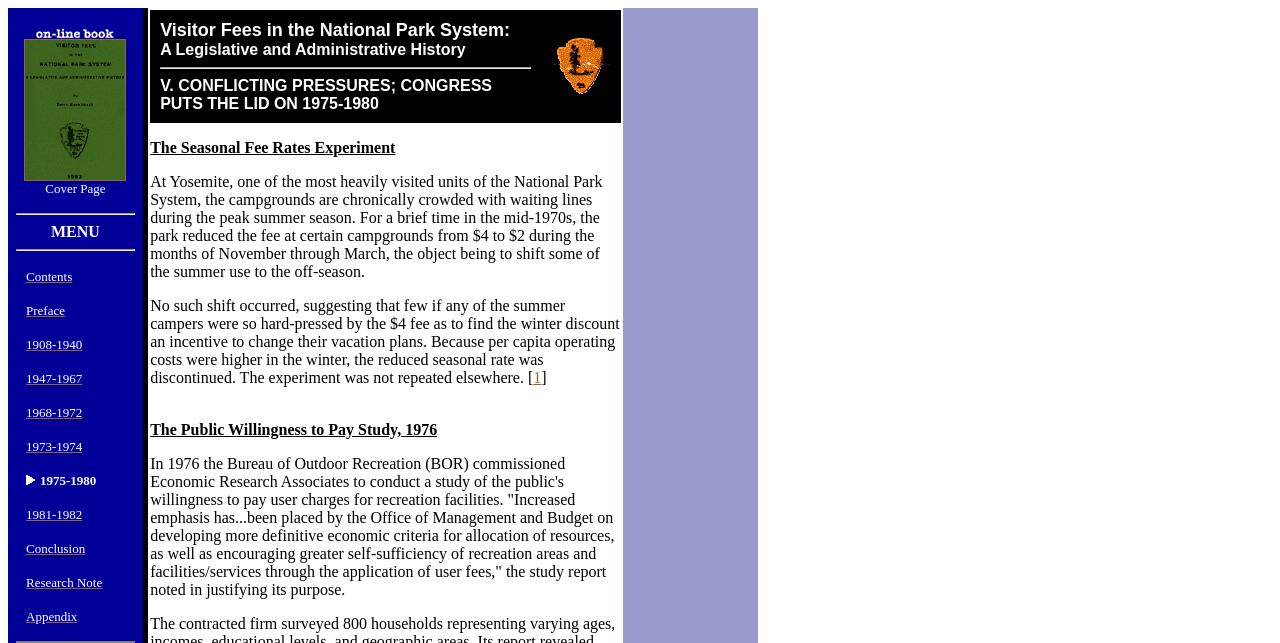Answer the question using only a single word or phrase: 
What is the purpose of the Public Willingness to Pay Study in 1976?

To develop economic criteria for resource allocation